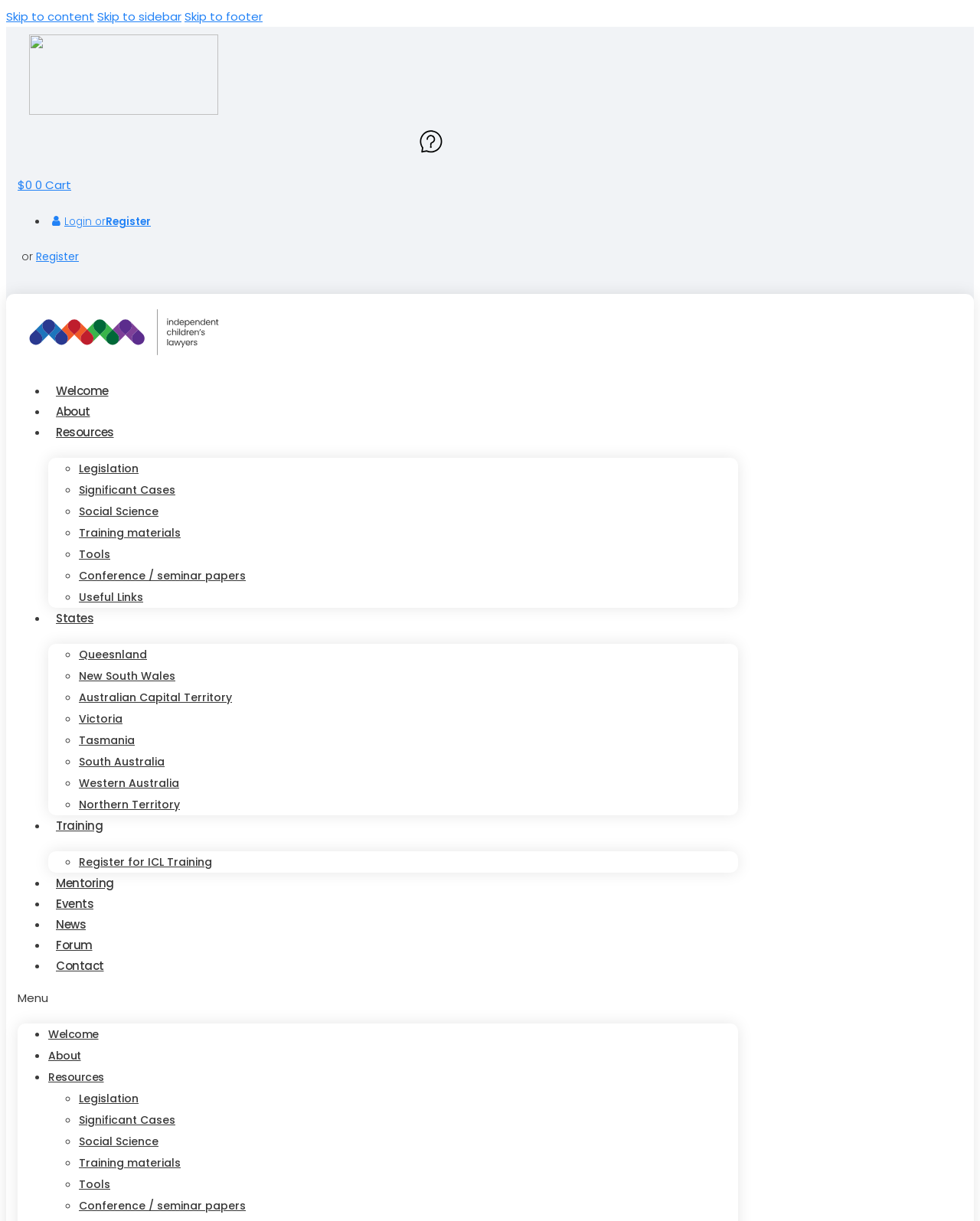Please specify the coordinates of the bounding box for the element that should be clicked to carry out this instruction: "Toggle the menu". The coordinates must be four float numbers between 0 and 1, formatted as [left, top, right, bottom].

[0.018, 0.809, 0.753, 0.826]